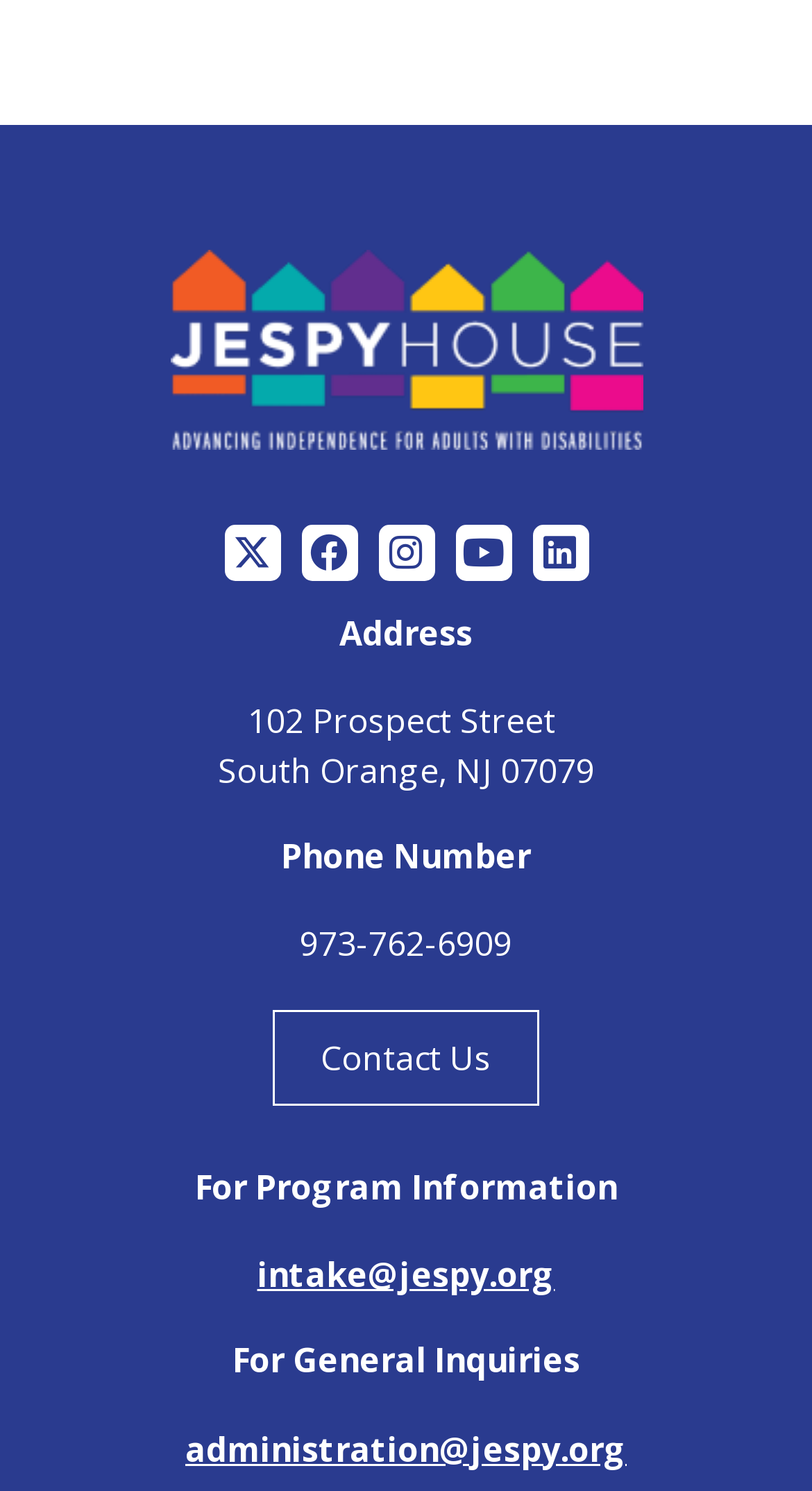Extract the bounding box coordinates of the UI element described: "aria-label="Company LinkedIn"". Provide the coordinates in the format [left, top, right, bottom] with values ranging from 0 to 1.

[0.655, 0.352, 0.724, 0.389]